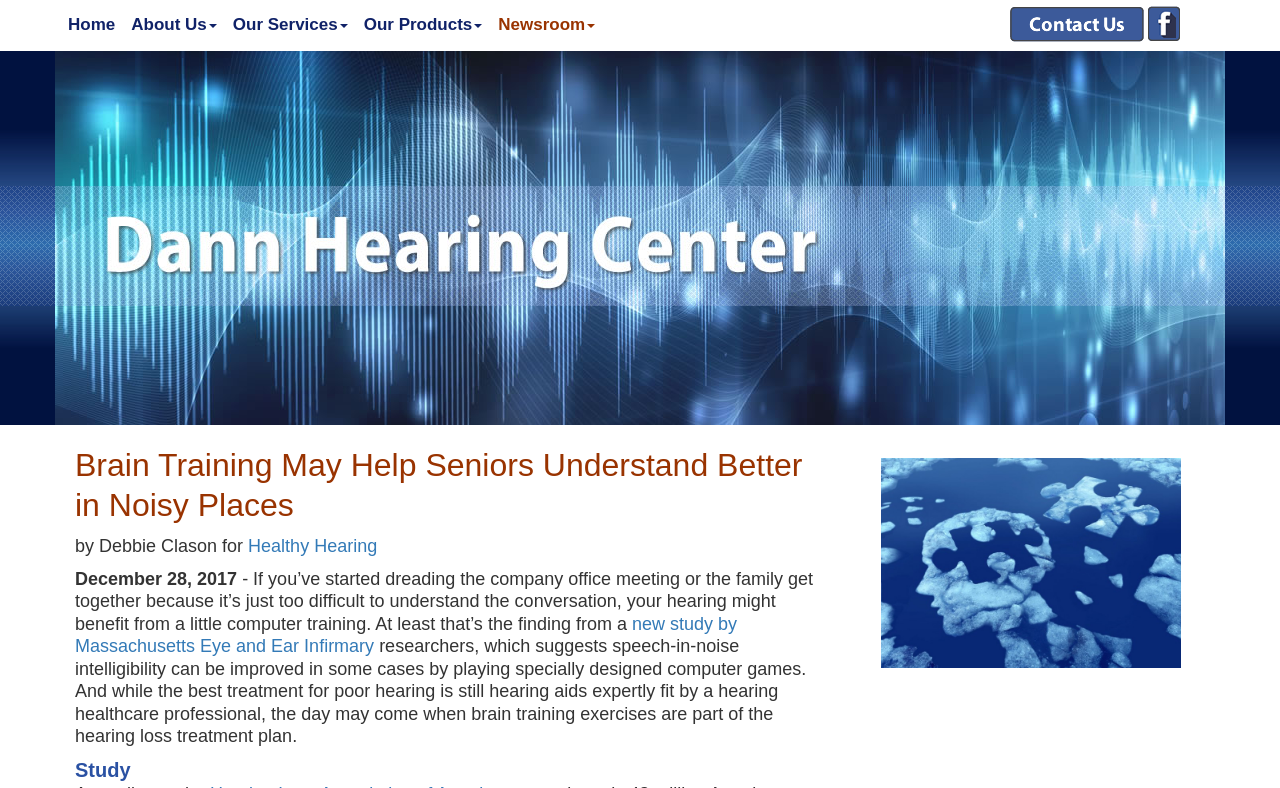Look at the image and write a detailed answer to the question: 
What is the purpose of the specially designed computer games?

The purpose of the specially designed computer games can be inferred from the article, which mentions that 'speech-in-noise intelligibility can be improved in some cases by playing specially designed computer games'.